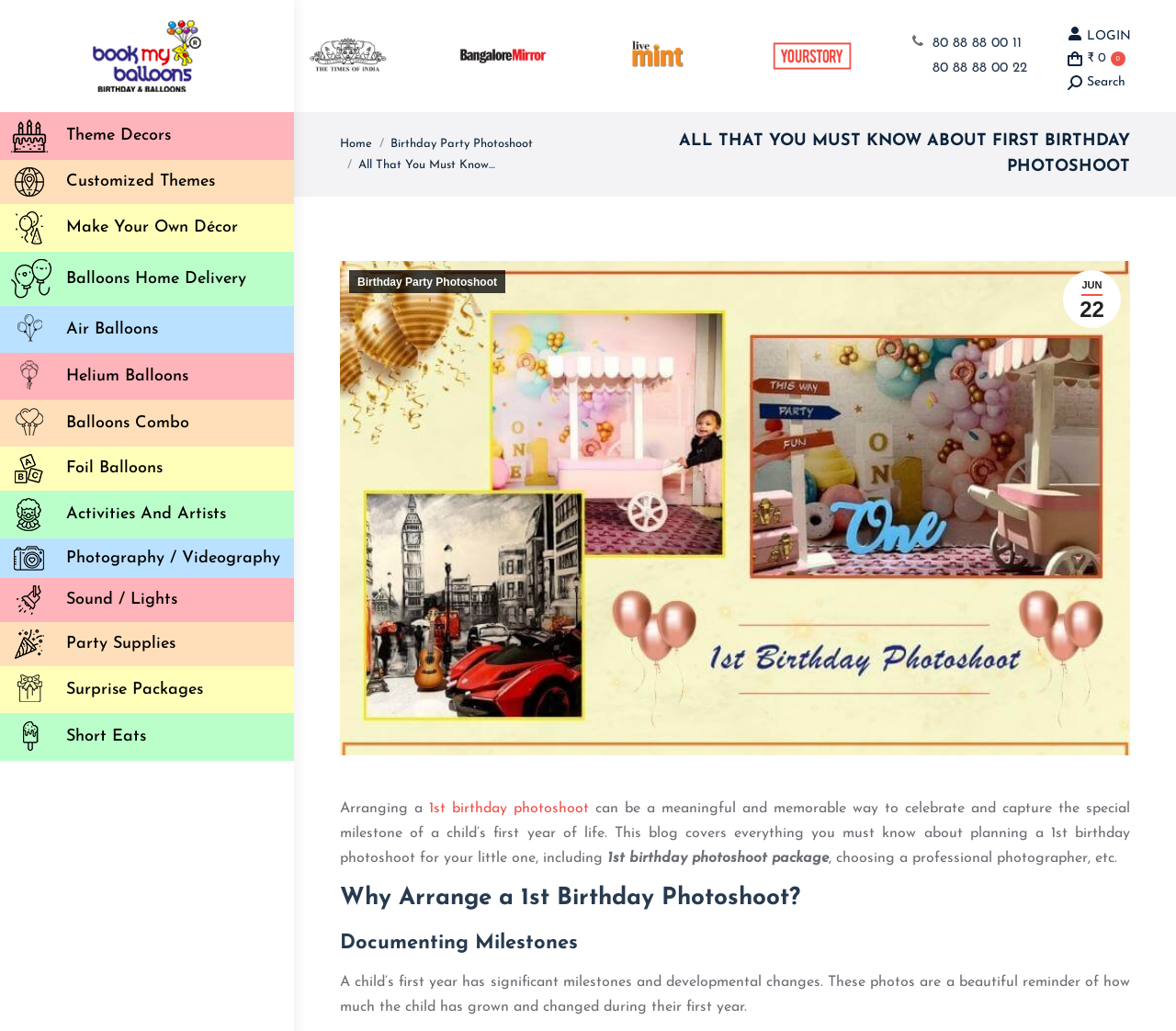Give a one-word or phrase response to the following question: What is the theme of the links on the left side of the webpage?

Party planning